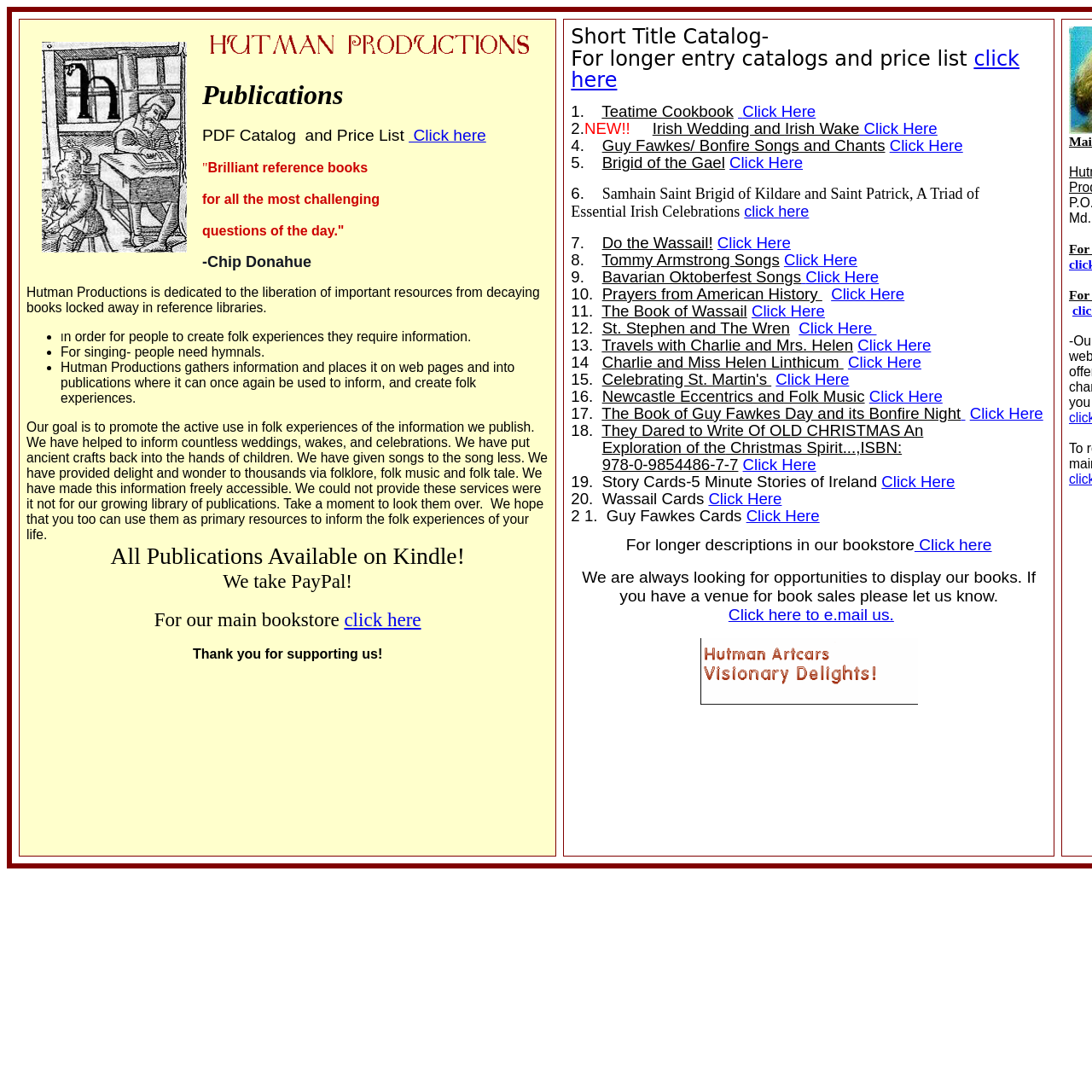Summarize the webpage with a detailed and informative caption.

The webpage is dedicated to Hutman Productions, a company that liberates important resources from decaying books locked away in reference libraries. The company's goal is to promote the active use of these resources in folk experiences, such as weddings, wakes, and celebrations. They have helped to inform countless events and have put ancient crafts back into the hands of children.

At the top of the page, there is a brief introduction to Hutman Productions, followed by a blockquote with a PDF catalog and price list. Below this, there is a list of the company's goals and achievements, including providing delight and wonder to thousands via folklore, folk music, and folk tale.

On the left side of the page, there is a list of publications available on Kindle, with a note that they take PayPal. Below this, there is a link to the main bookstore.

The majority of the page is taken up by a catalog of publications, with 13 entries listed. Each entry includes a title, a brief description, and a link to click for more information. The titles include "Teatime Cookbook", "Irish Wedding and Irish Wake", "Guy Fawkes/ Bonfire Songs and Chants", and "Bavarian Oktoberfest Songs", among others.

Overall, the webpage is a resource for those interested in folk experiences and traditions, with a focus on providing access to information and resources that might otherwise be lost.